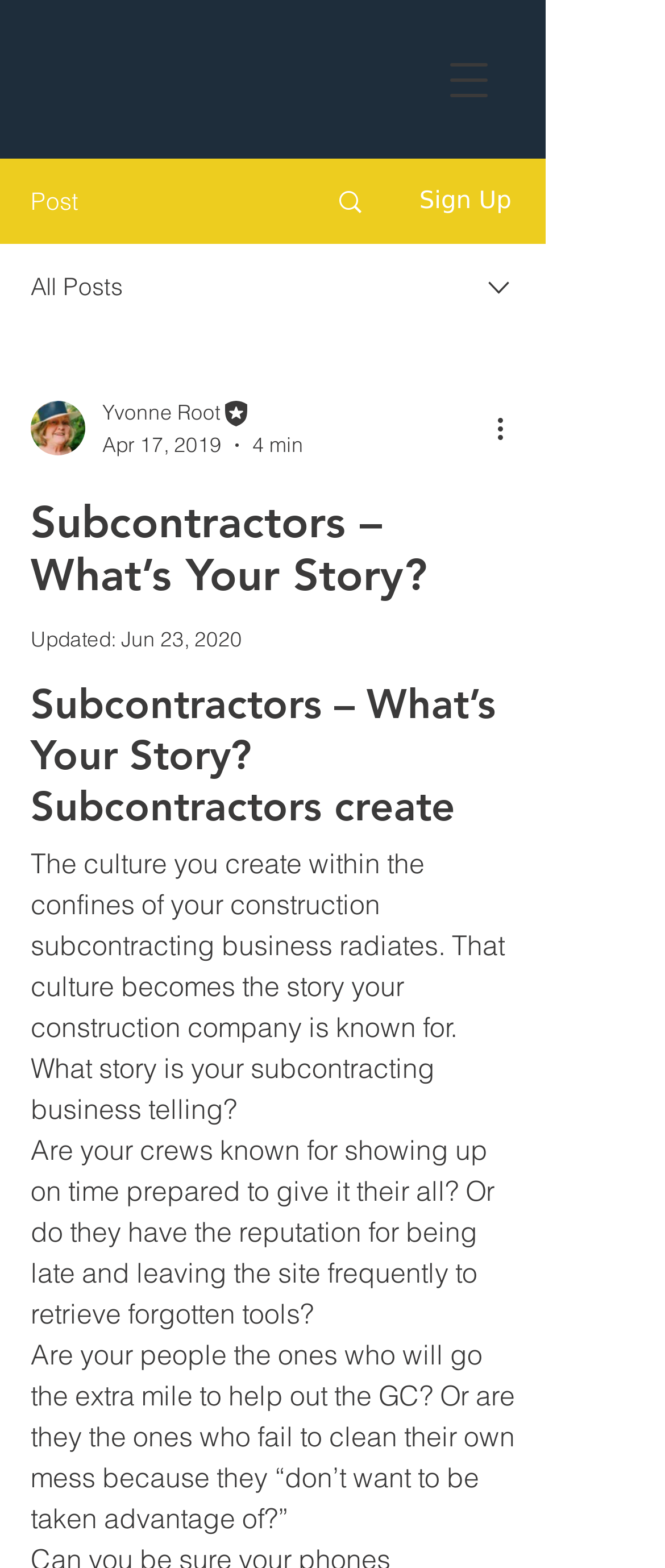Determine which piece of text is the heading of the webpage and provide it.

Subcontractors – What’s Your Story?